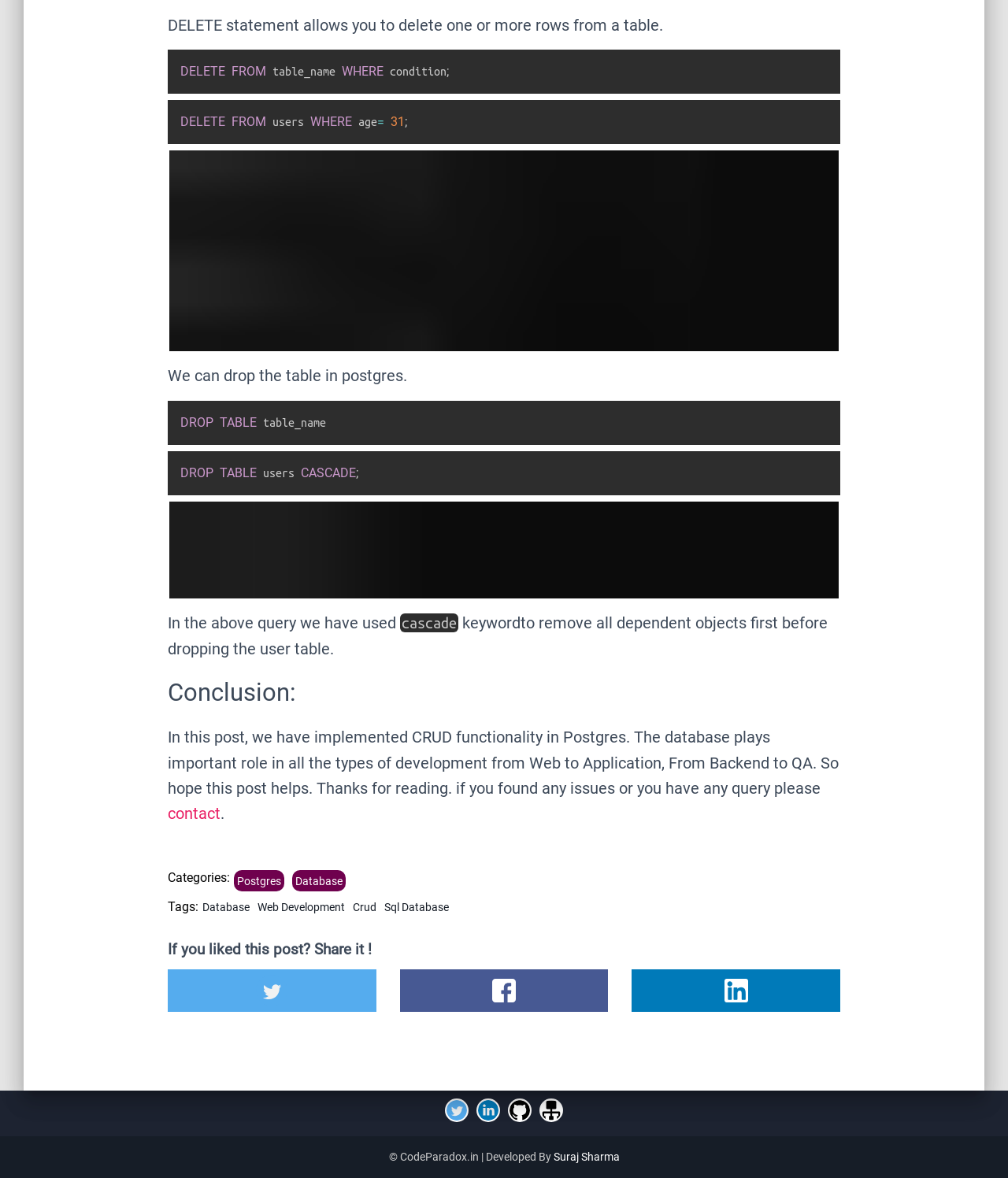Identify the bounding box of the UI component described as: "Sql Database".

[0.381, 0.765, 0.445, 0.775]